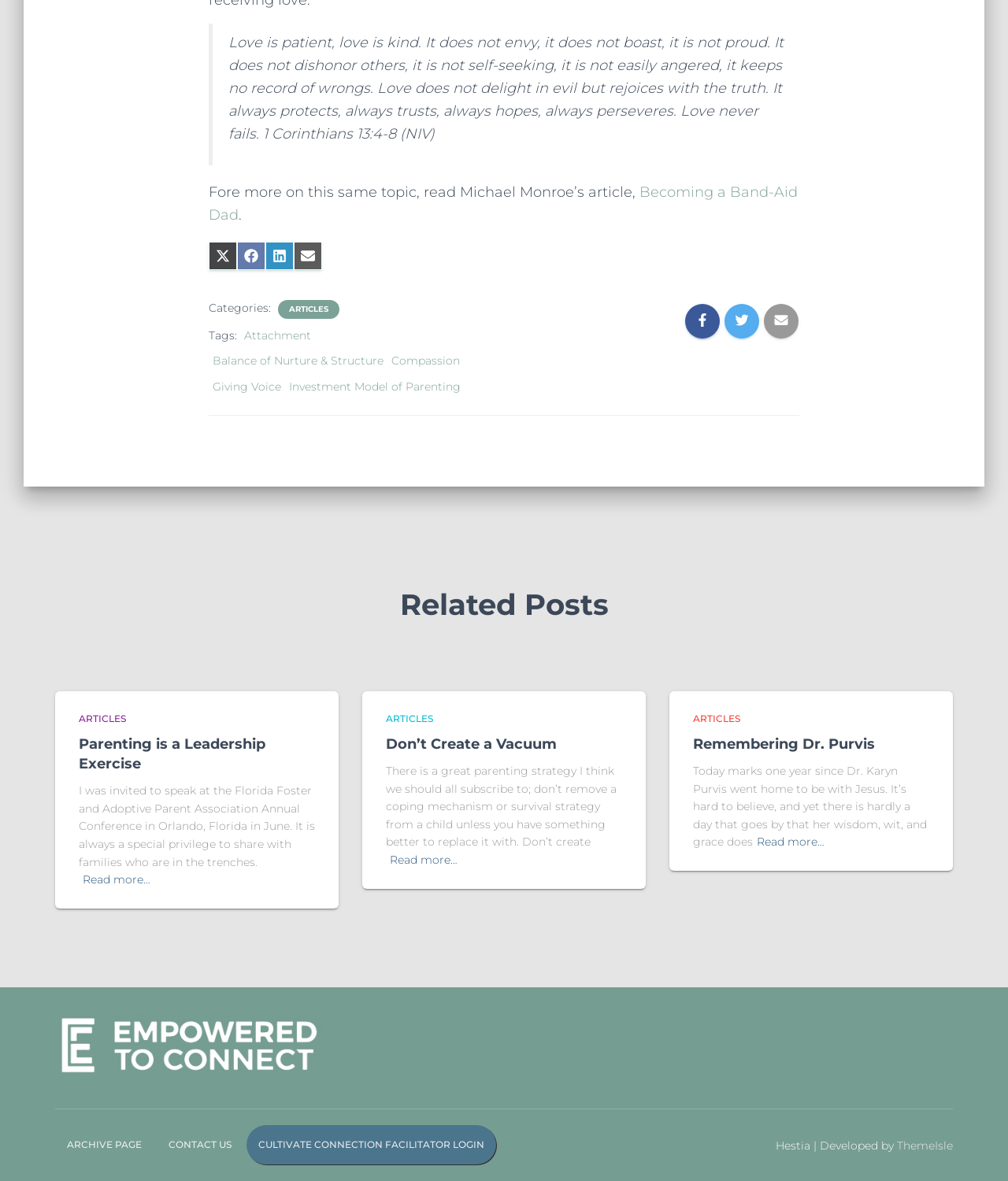Find the bounding box coordinates of the clickable element required to execute the following instruction: "Share on Twitter". Provide the coordinates as four float numbers between 0 and 1, i.e., [left, top, right, bottom].

[0.207, 0.204, 0.235, 0.228]